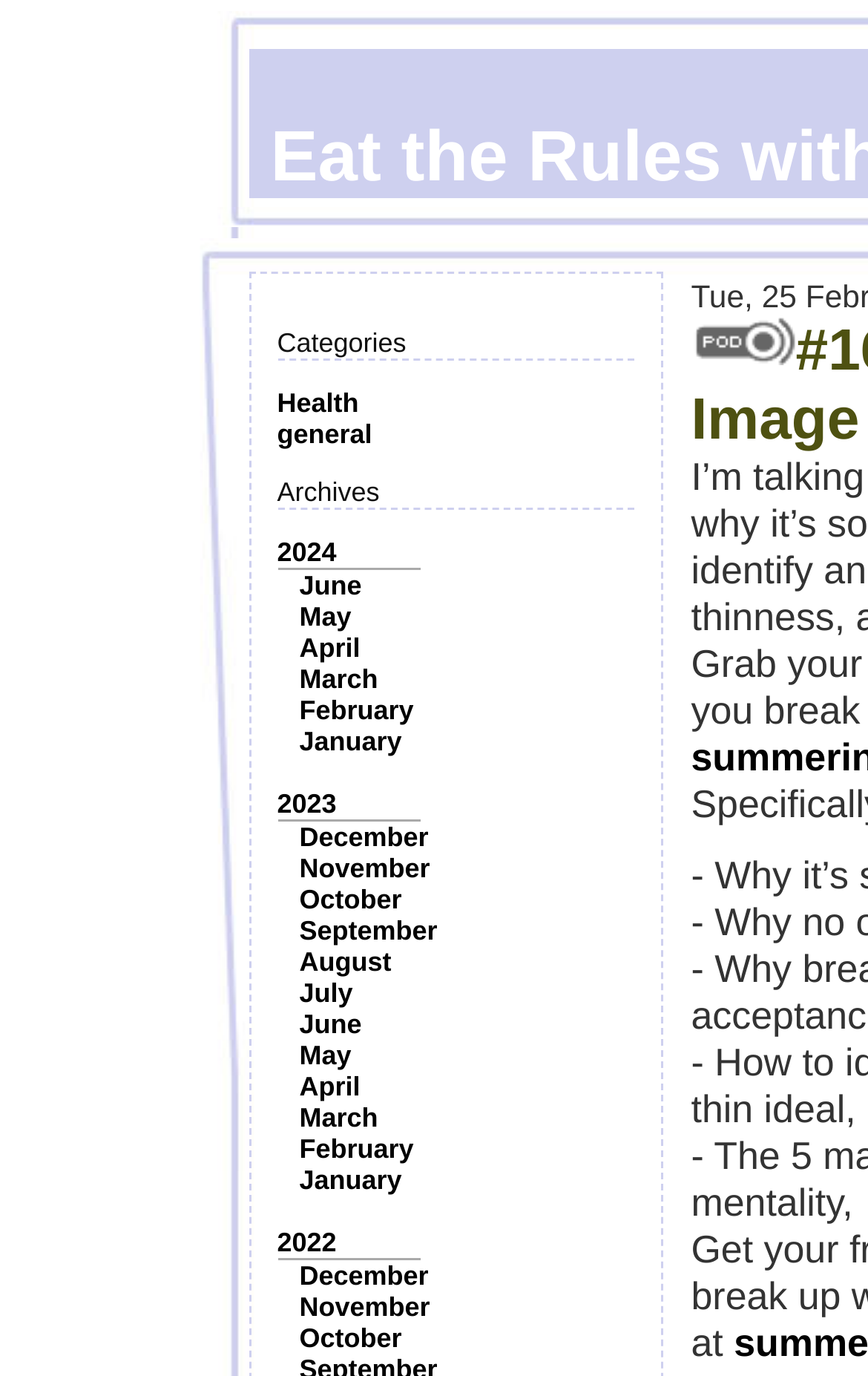Using the description "December", locate and provide the bounding box of the UI element.

[0.345, 0.916, 0.494, 0.939]